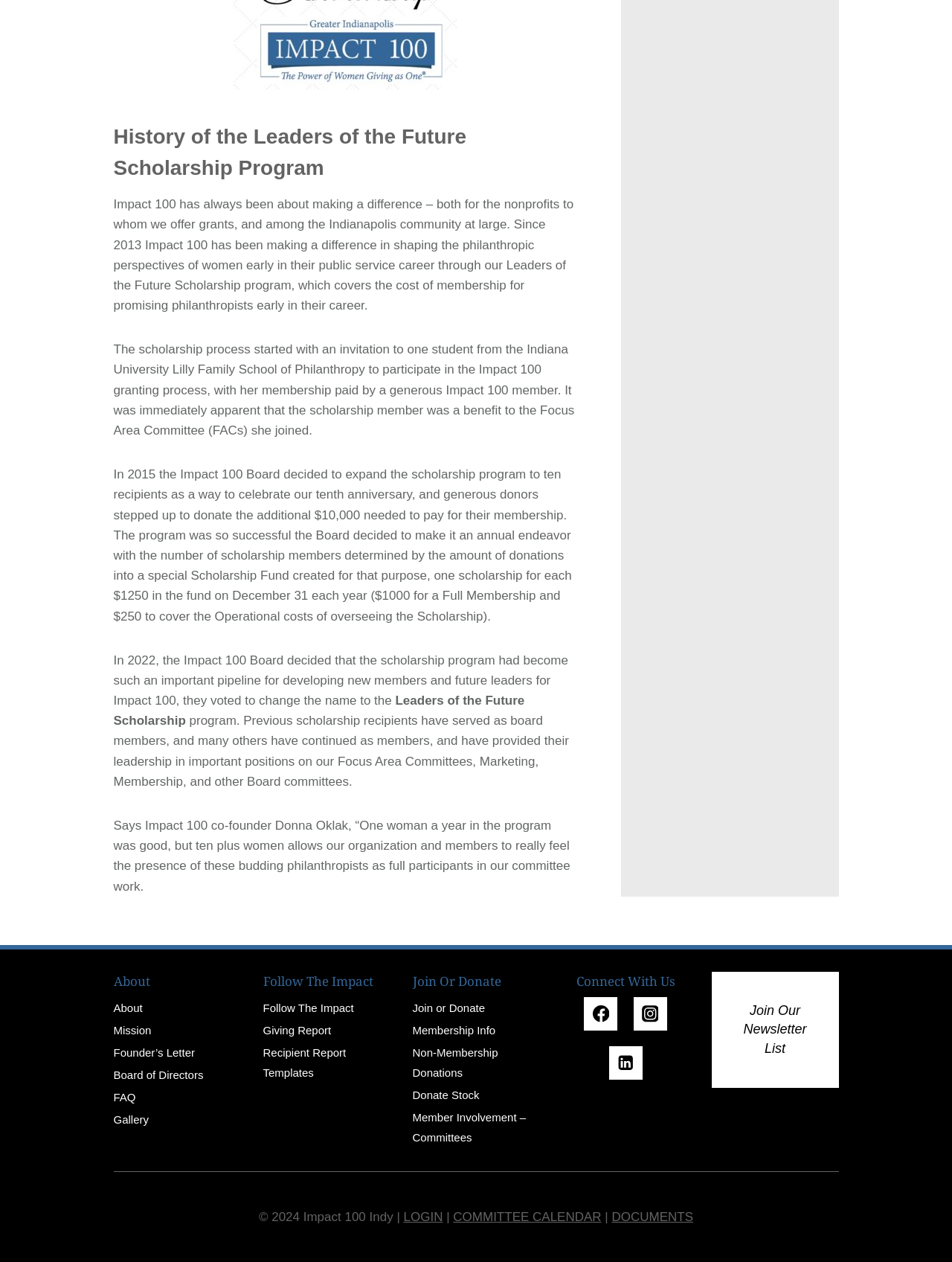Please identify the bounding box coordinates for the region that you need to click to follow this instruction: "Follow Impact 100 on Facebook".

[0.614, 0.79, 0.649, 0.817]